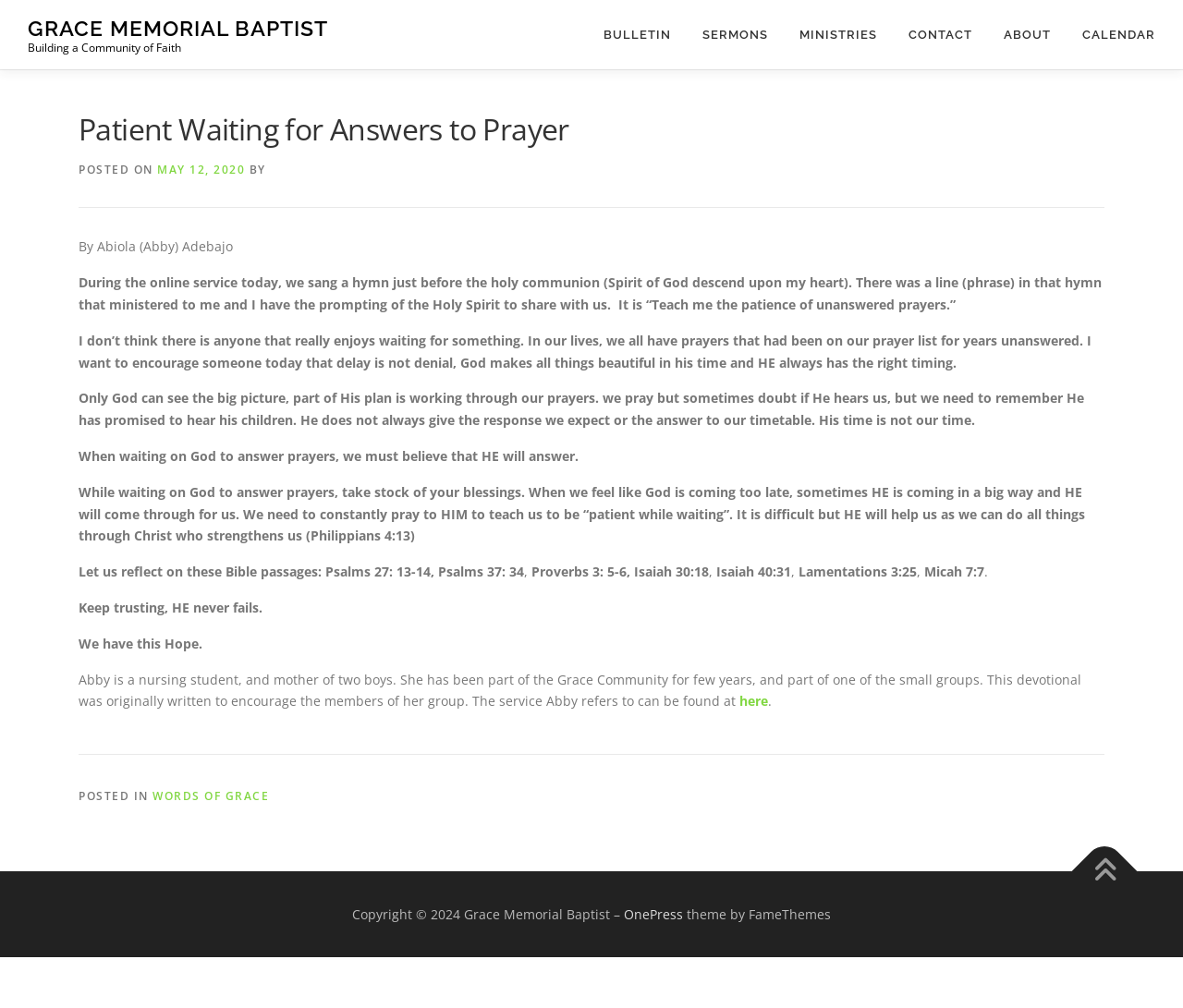Can you identify and provide the main heading of the webpage?

Patient Waiting for Answers to Prayer